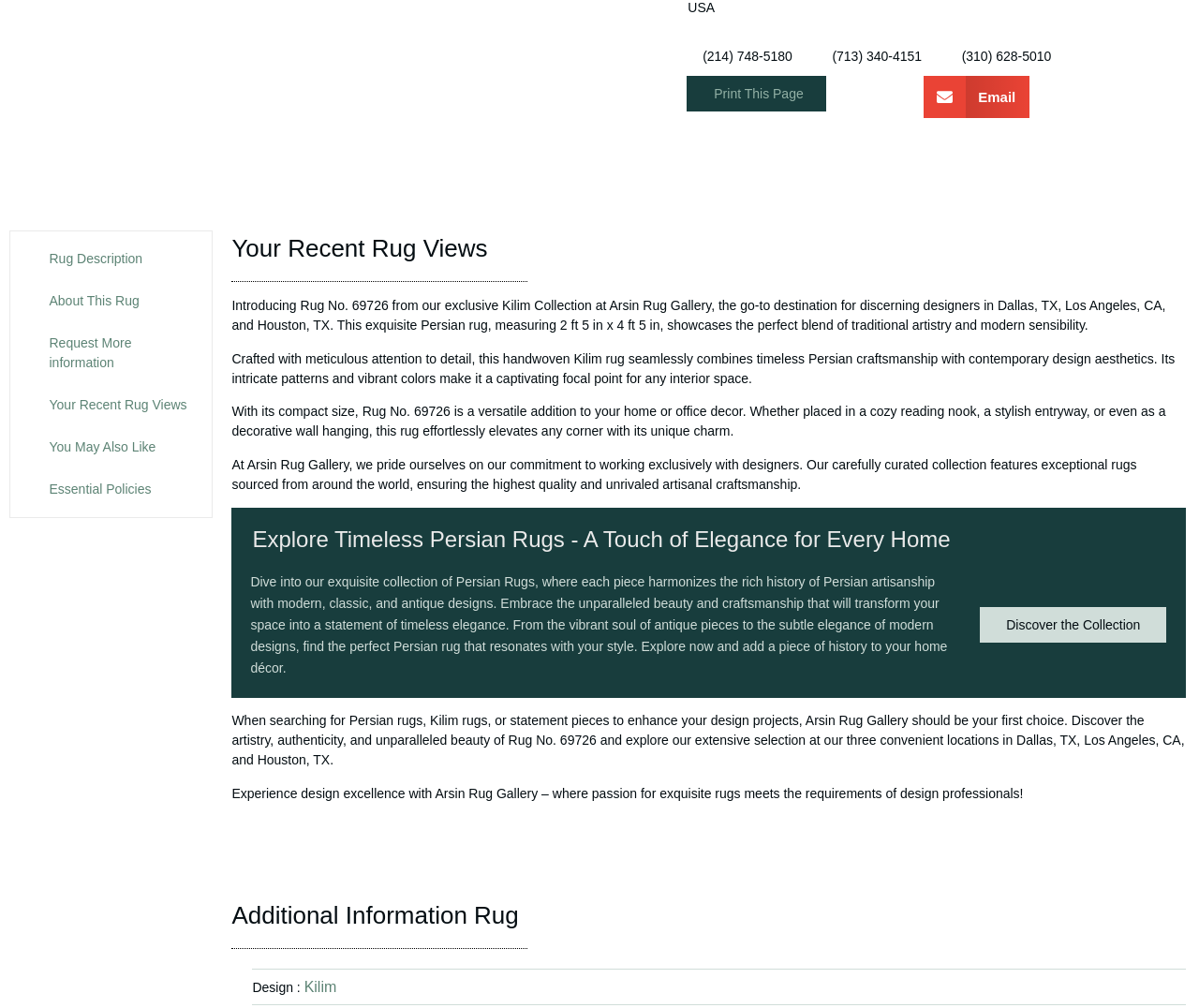Identify the bounding box coordinates for the UI element described as: "Discover the Collection".

[0.818, 0.603, 0.973, 0.638]